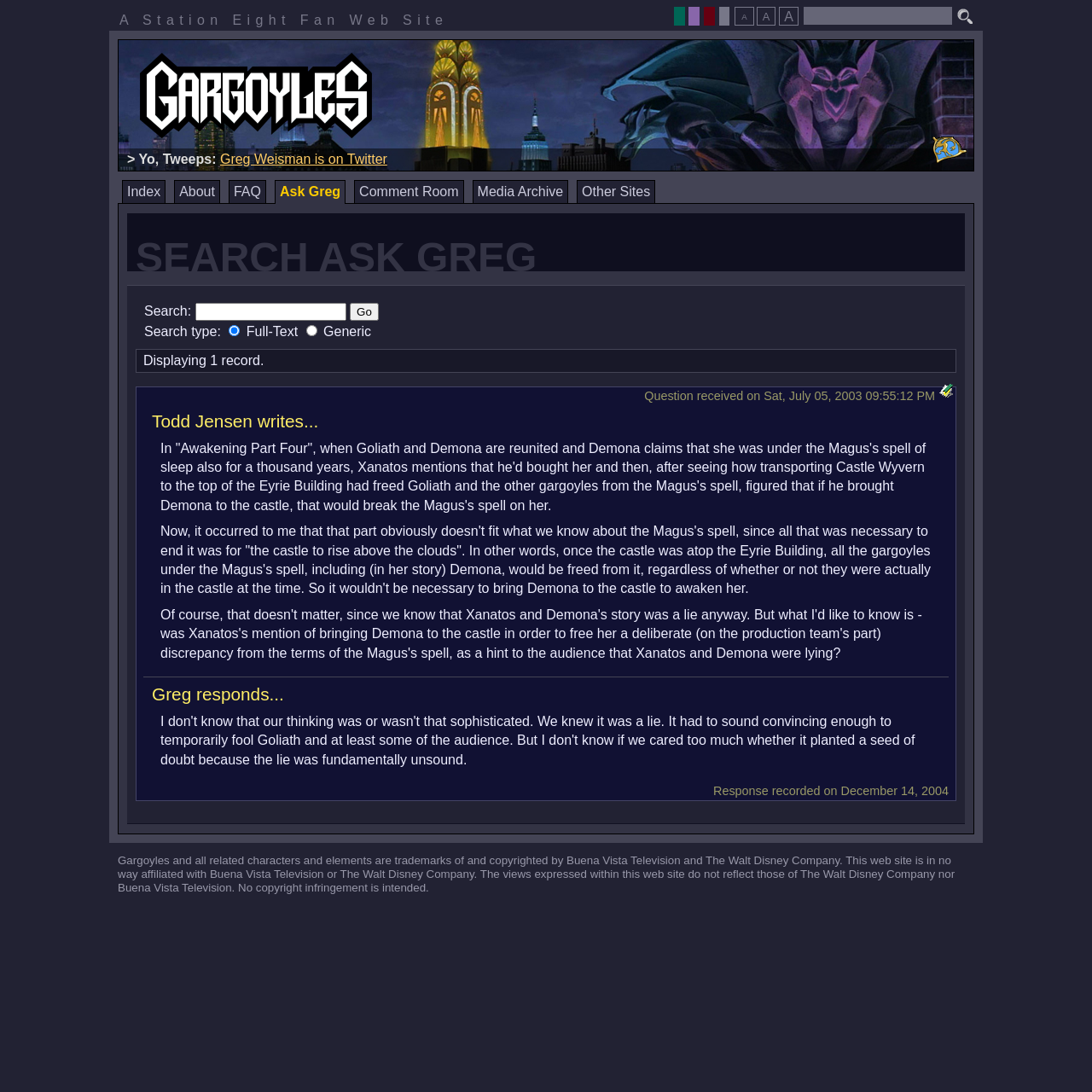What is the date when the response was recorded?
Respond to the question with a single word or phrase according to the image.

December 14, 2004